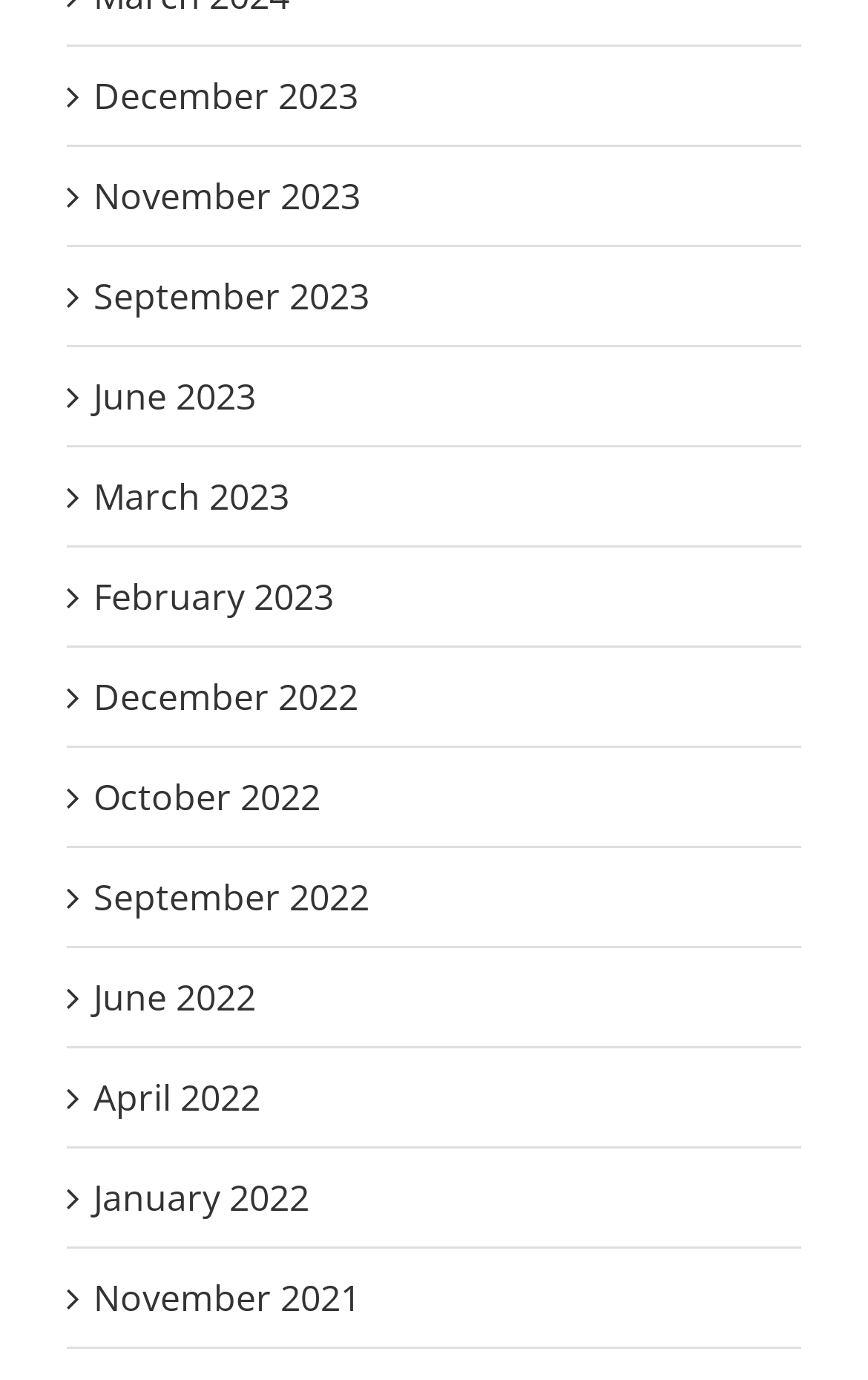Kindly determine the bounding box coordinates of the area that needs to be clicked to fulfill this instruction: "View December 2023".

[0.108, 0.052, 0.413, 0.087]